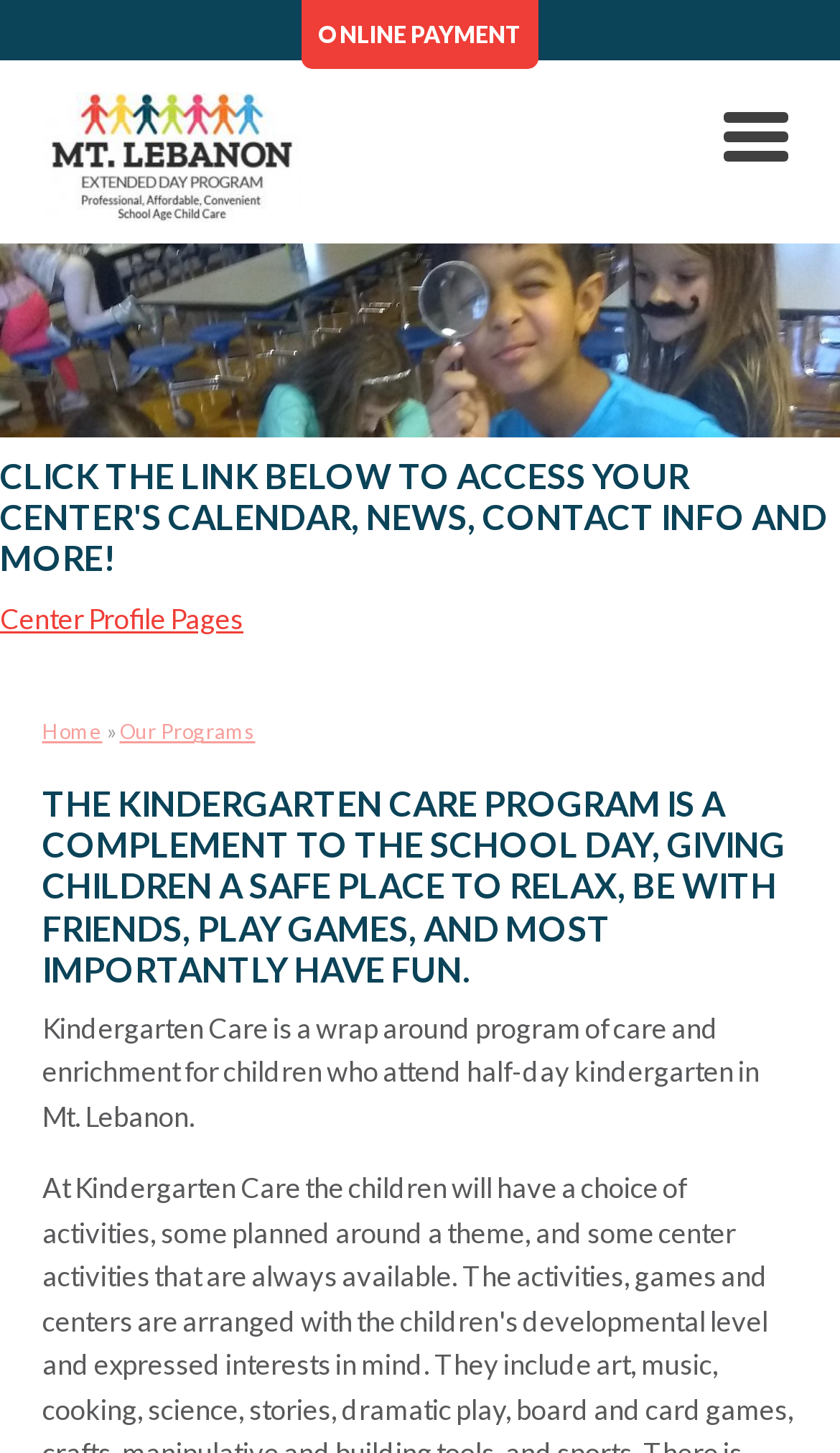What is the type of program described as a 'wrap around program of care and enrichment'?
Refer to the image and provide a detailed answer to the question.

I found the answer by reading the StaticText element with the text 'Kindergarten Care is a wrap around program of care and enrichment for children who attend half-day kindergarten in Mt. Lebanon.' which describes the type of program.